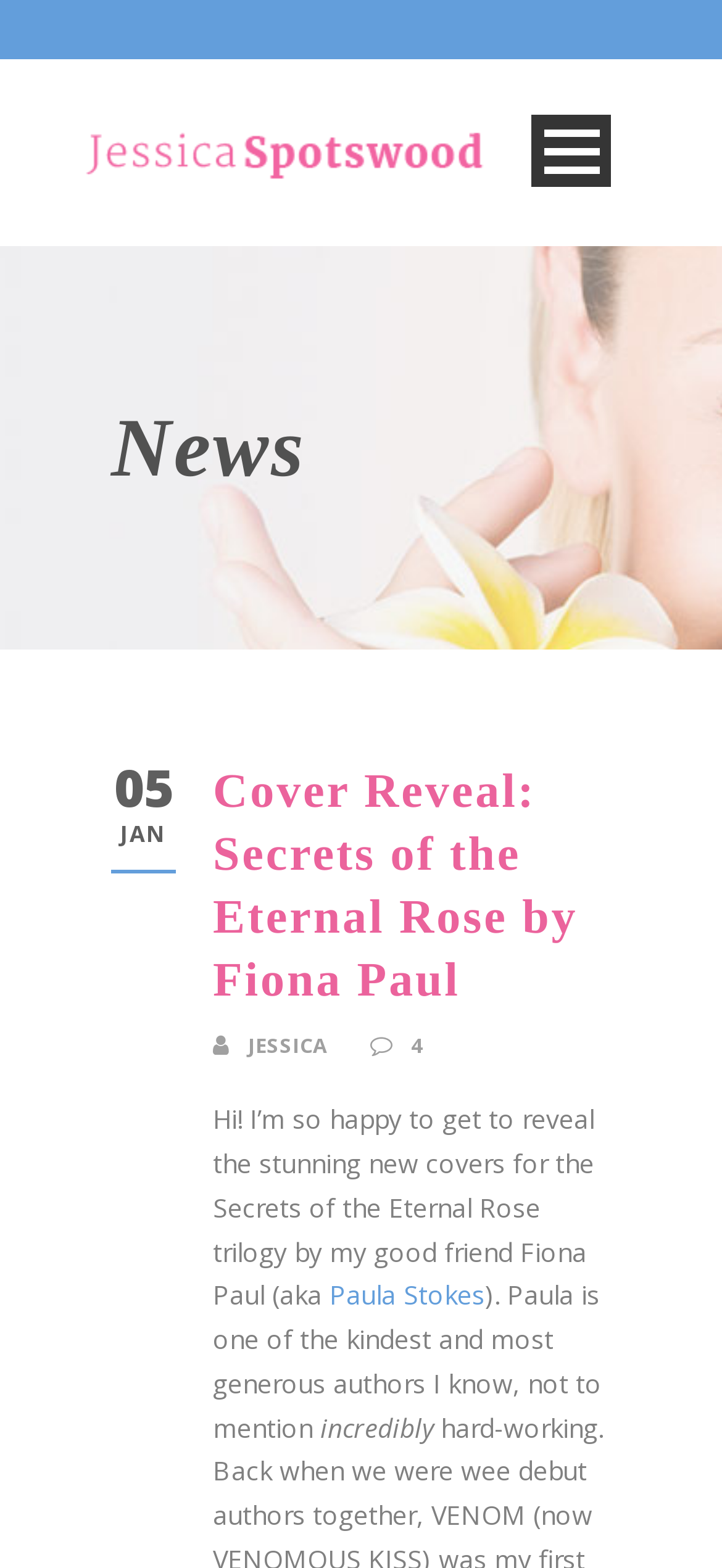Answer the question in one word or a short phrase:
How many links are there in the menu?

6